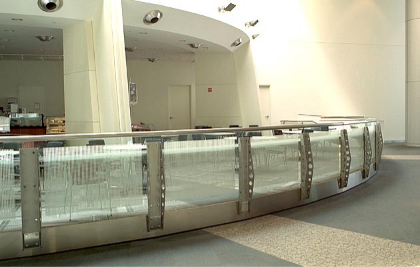Use a single word or phrase to answer the question:
What is the design style of the railing in the Hub Cafe?

Modern